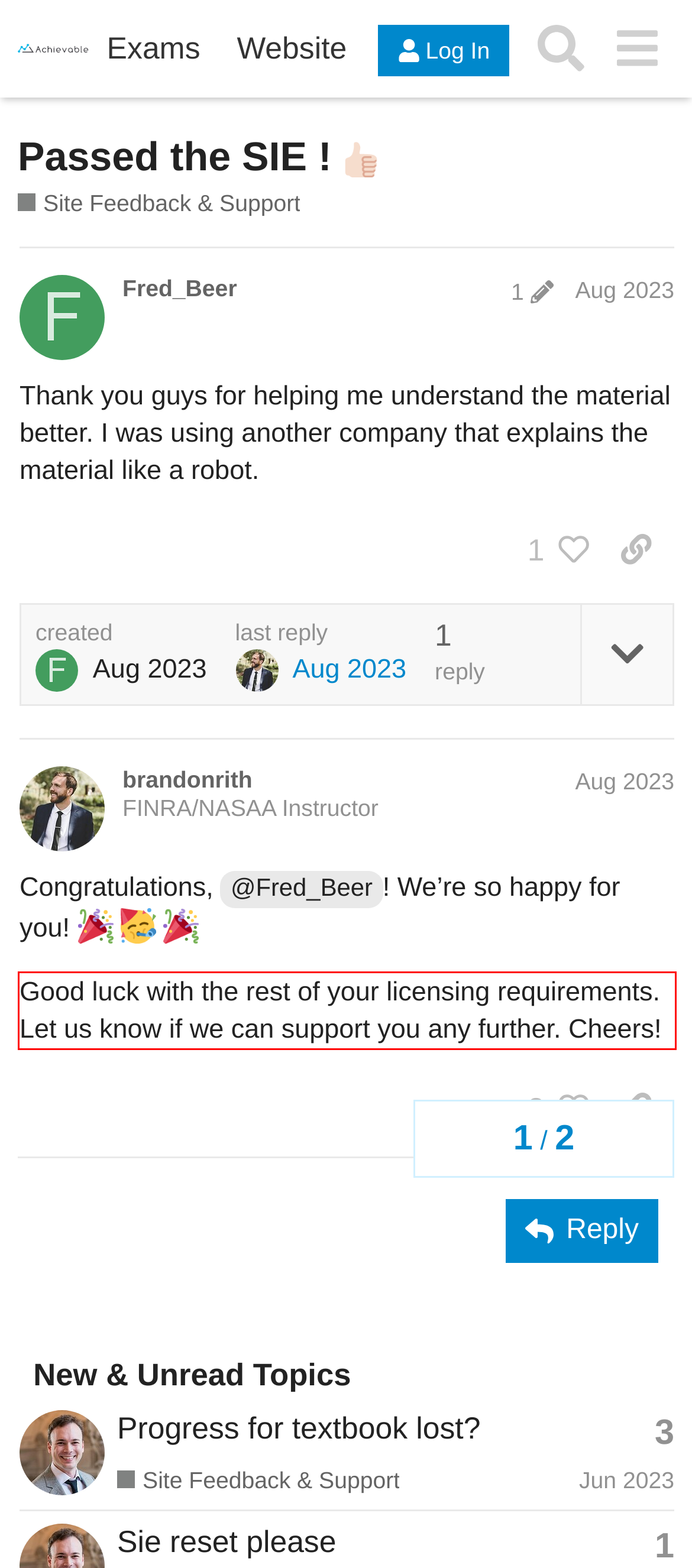Please recognize and transcribe the text located inside the red bounding box in the webpage image.

Good luck with the rest of your licensing requirements. Let us know if we can support you any further. Cheers!